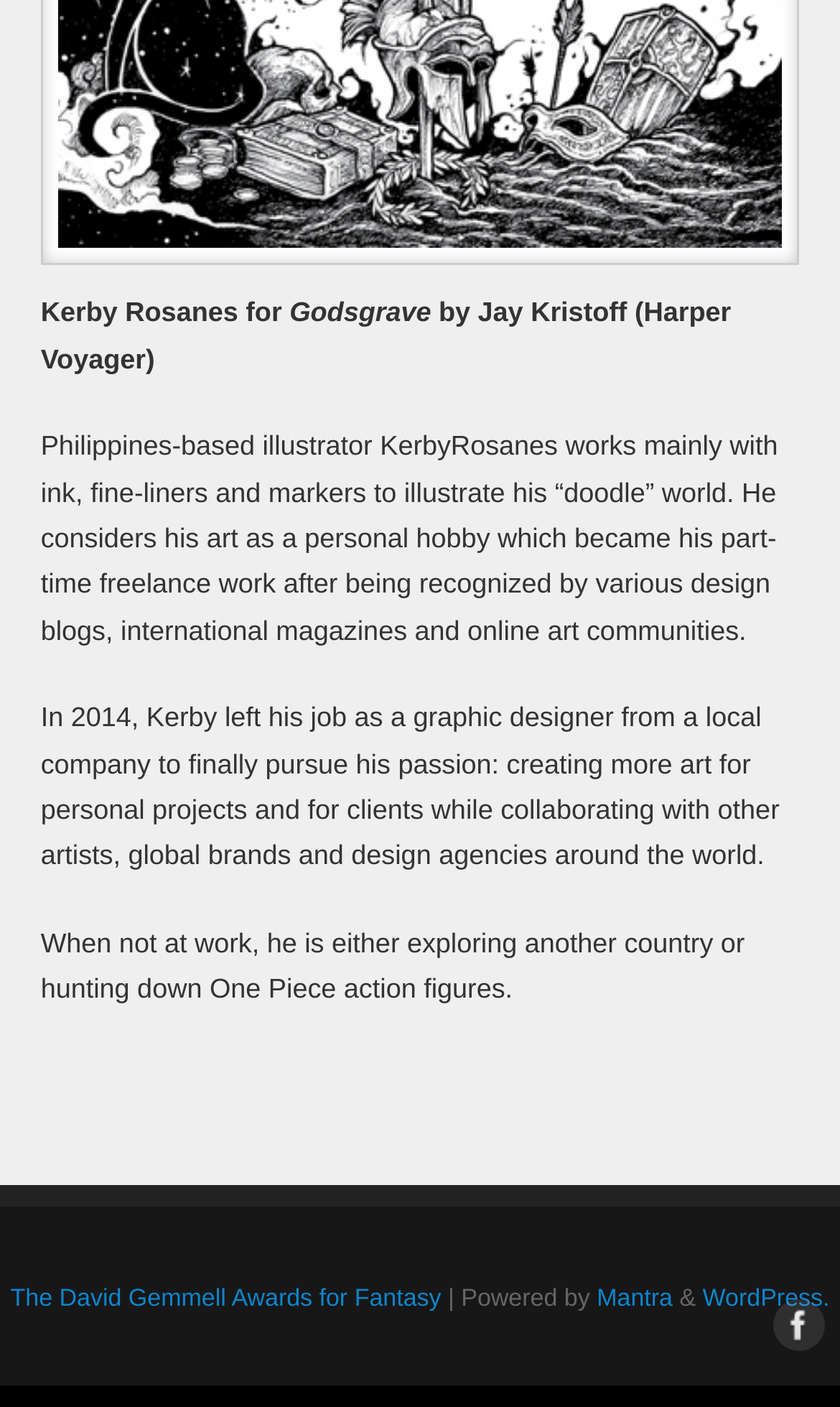Give a concise answer using only one word or phrase for this question:
What is Kerby Rosanes' favorite anime?

One Piece